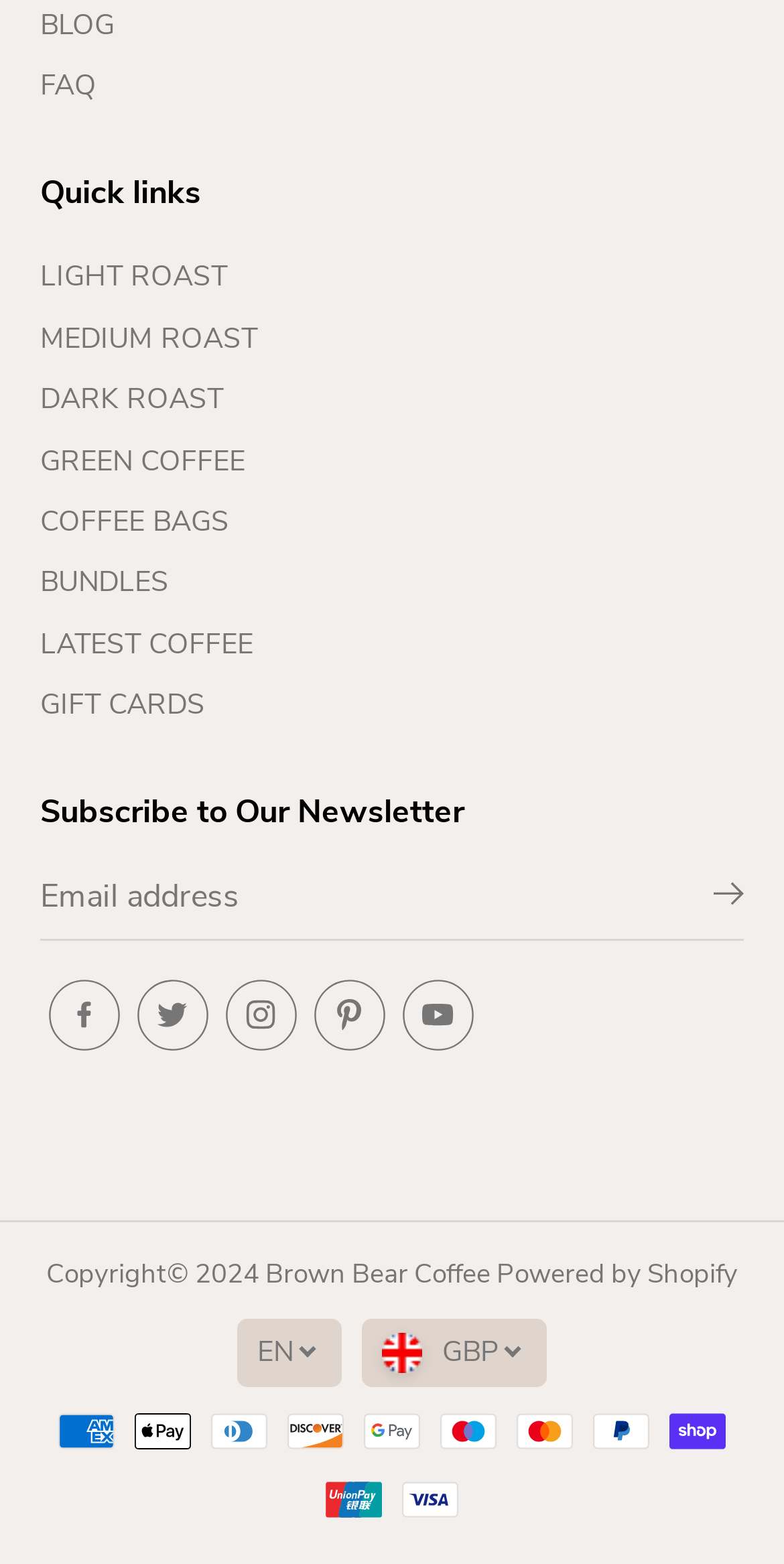What social media platforms are available for users to follow?
Answer the question with just one word or phrase using the image.

Facebook, Twitter, Instagram, Pinterest, YouTube